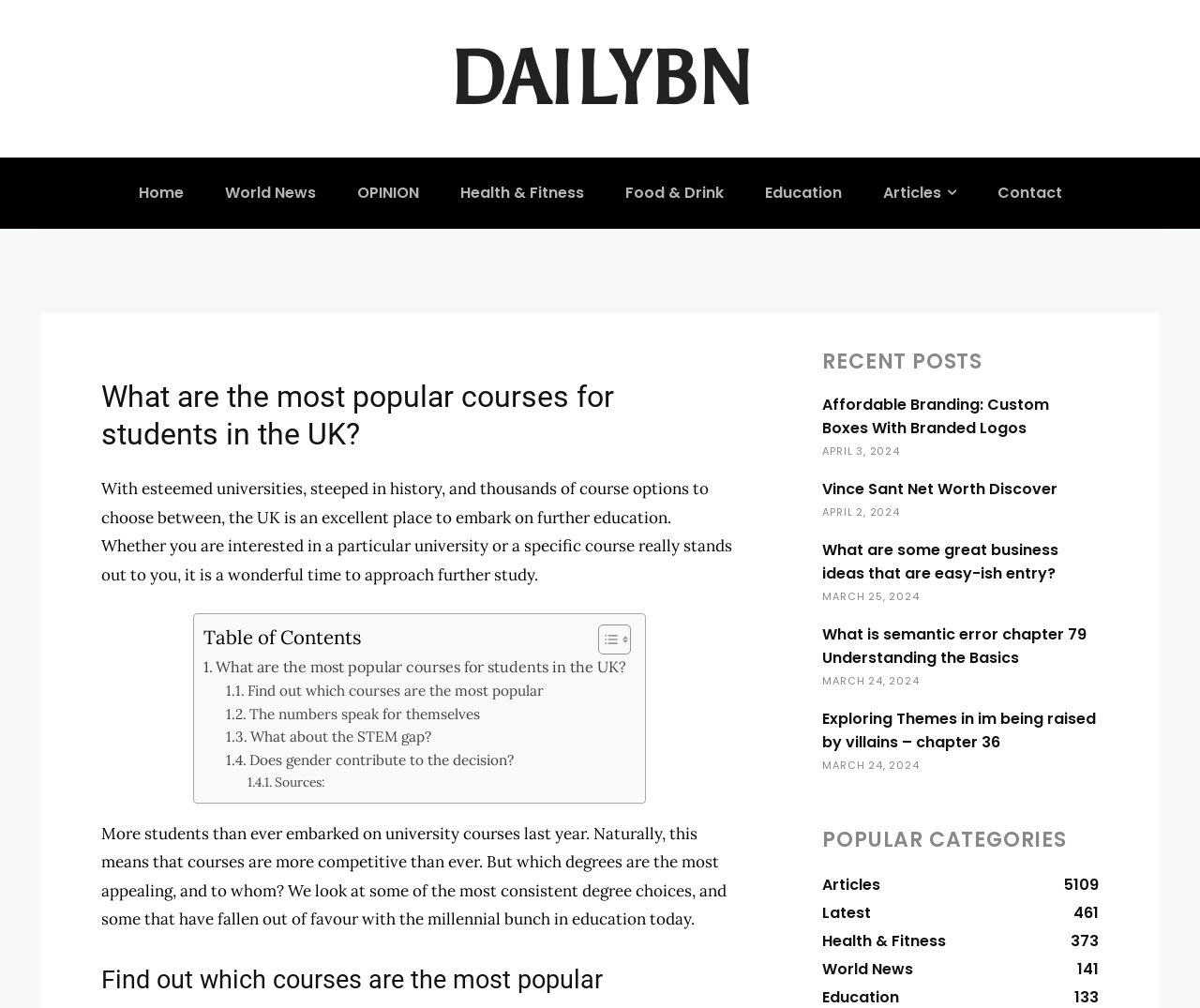Give a one-word or one-phrase response to the question: 
How many popular categories are listed?

4